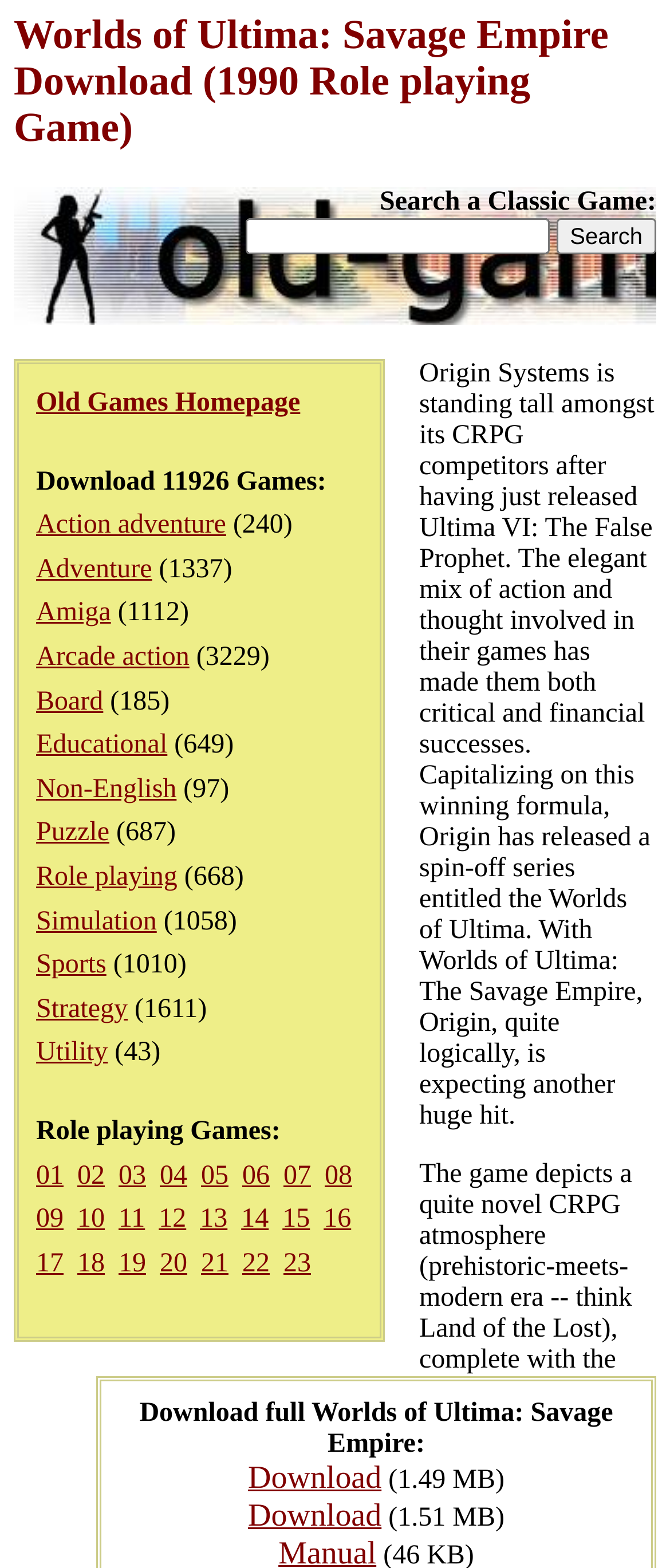Please give a succinct answer using a single word or phrase:
What is the name of the company that released Ultima VI?

Origin Systems